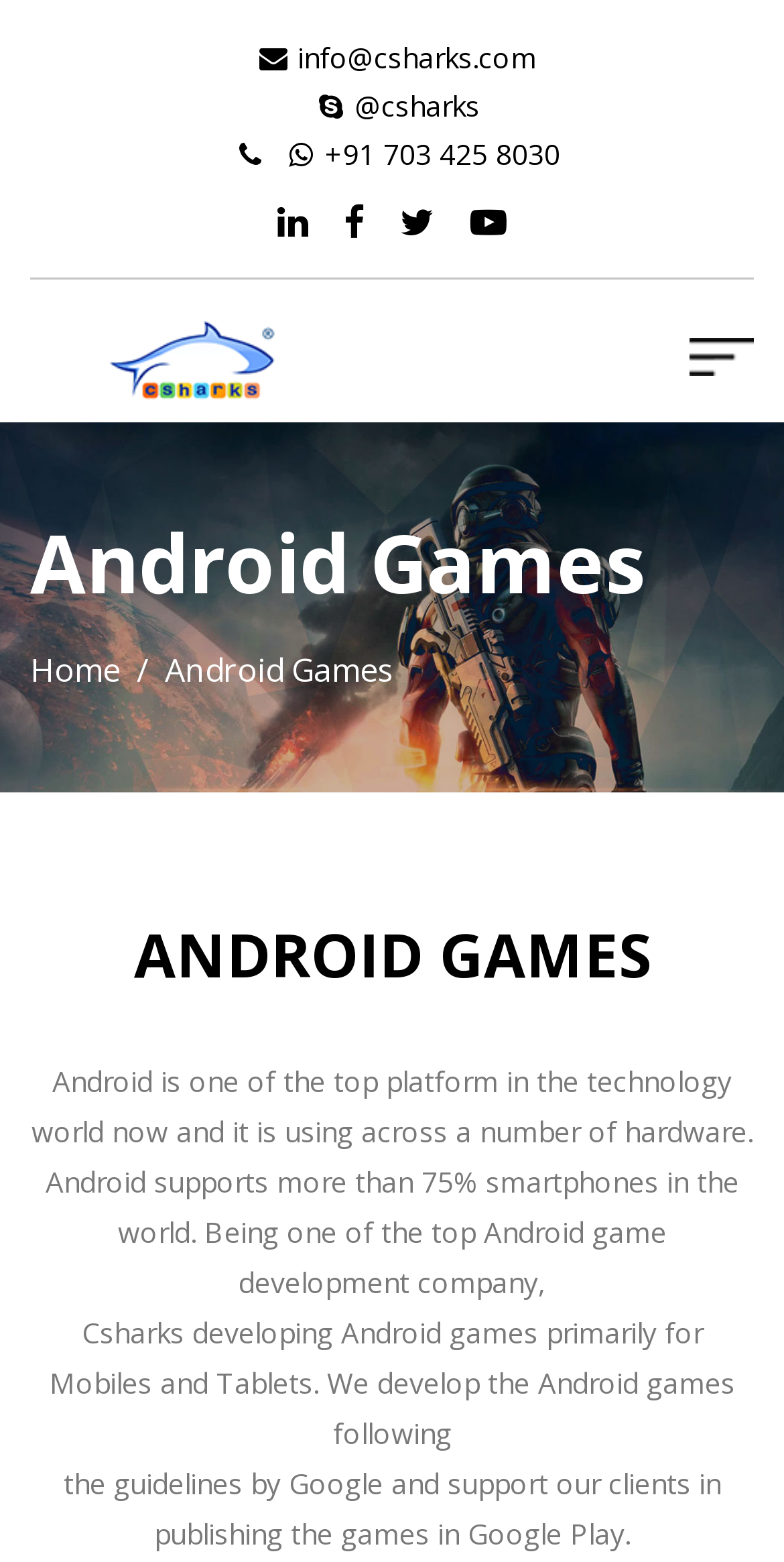Offer a comprehensive description of the webpage’s content and structure.

The webpage is about Android games and is provided by Csharks. At the top, there are several links and icons, including contact information such as an email address, phone number, and social media handles. There are also two images, one on the left and one on the right, which are likely logos or icons.

Below the top section, there is a heading that reads "Android Games" in large font. Underneath this heading, there is a navigation link to "Home" and a separator line with the text "Android Games".

Further down, there is another heading that reads "ANDROID GAMES" in all capital letters. Below this heading, there are three paragraphs of text that describe the importance of Android in the technology world, the company's expertise in Android game development, and their process for developing and publishing games on Google Play.

Overall, the webpage appears to be a brief introduction to Csharks' Android game development services, with a focus on their expertise and capabilities in this area.